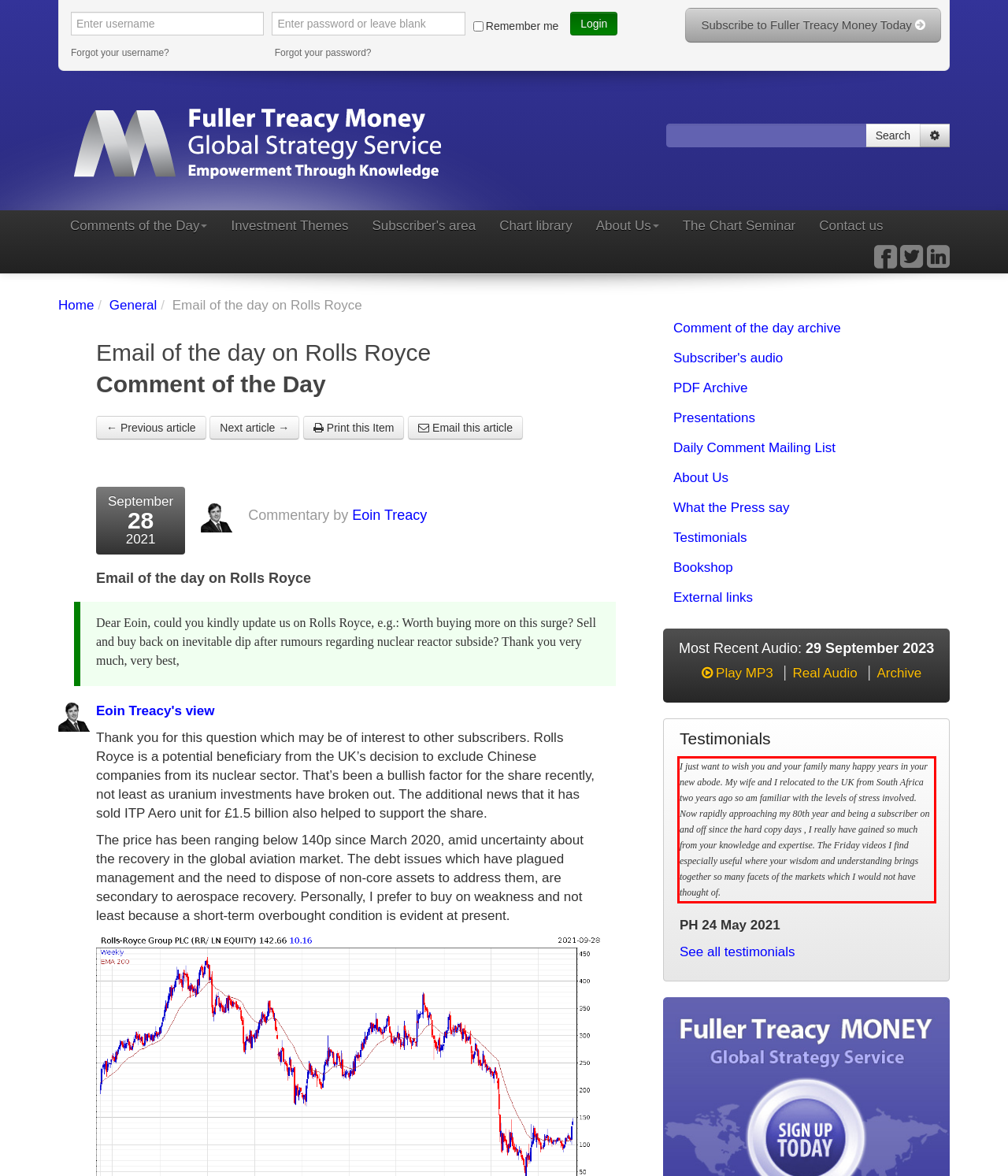You have a screenshot of a webpage with a red bounding box. Identify and extract the text content located inside the red bounding box.

I just want to wish you and your family many happy years in your new abode. My wife and I relocated to the UK from South Africa two years ago so am familiar with the levels of stress involved. Now rapidly approaching my 80th year and being a subscriber on and off since the hard copy days , I really have gained so much from your knowledge and expertise. The Friday videos I find especially useful where your wisdom and understanding brings together so many facets of the markets which I would not have thought of.